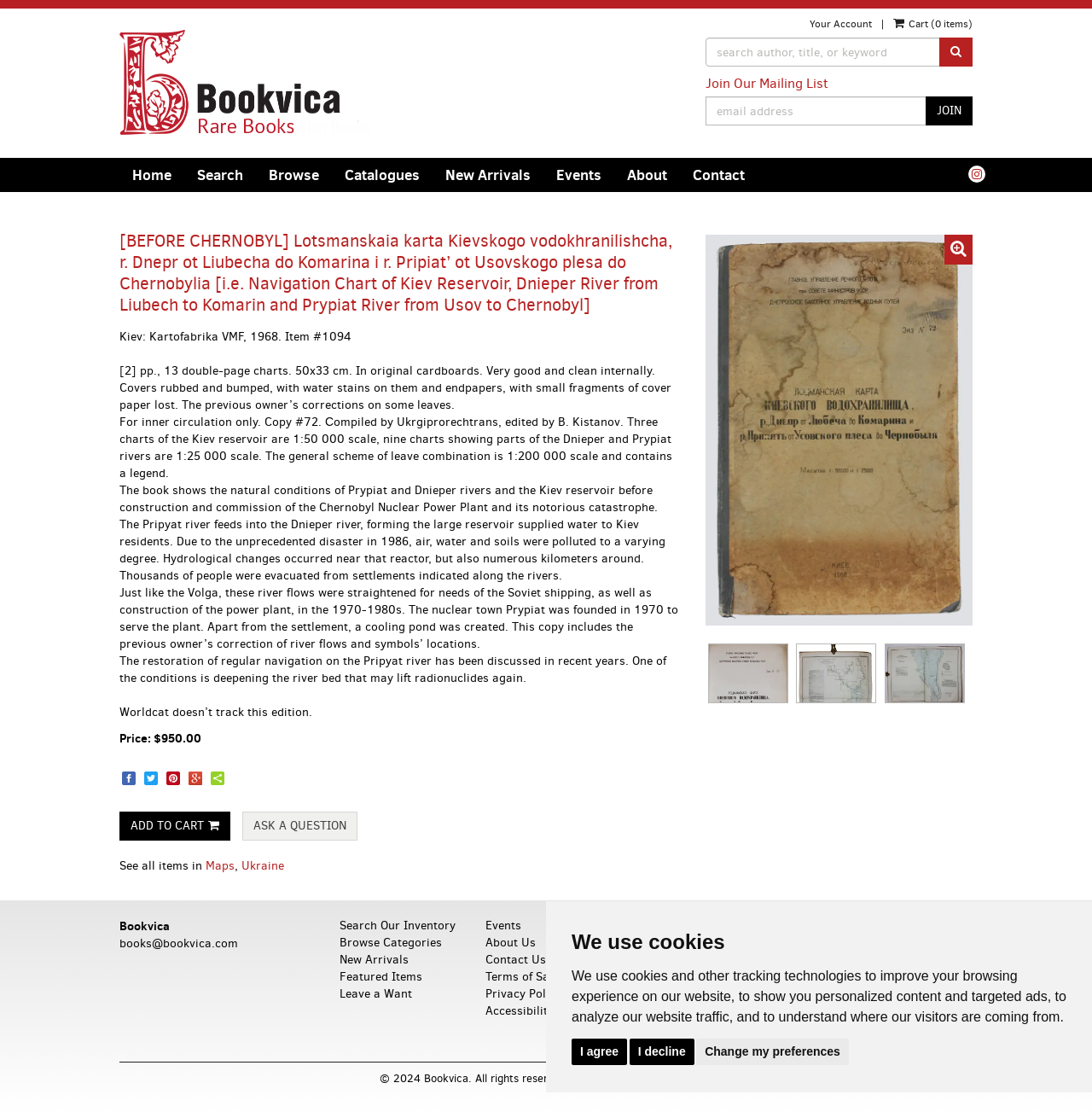What is the condition of the covers?
We need a detailed and exhaustive answer to the question. Please elaborate.

I found the answer by looking at the description of the item, which mentions that the covers are 'rubbed and bumped, with water stains on them'.